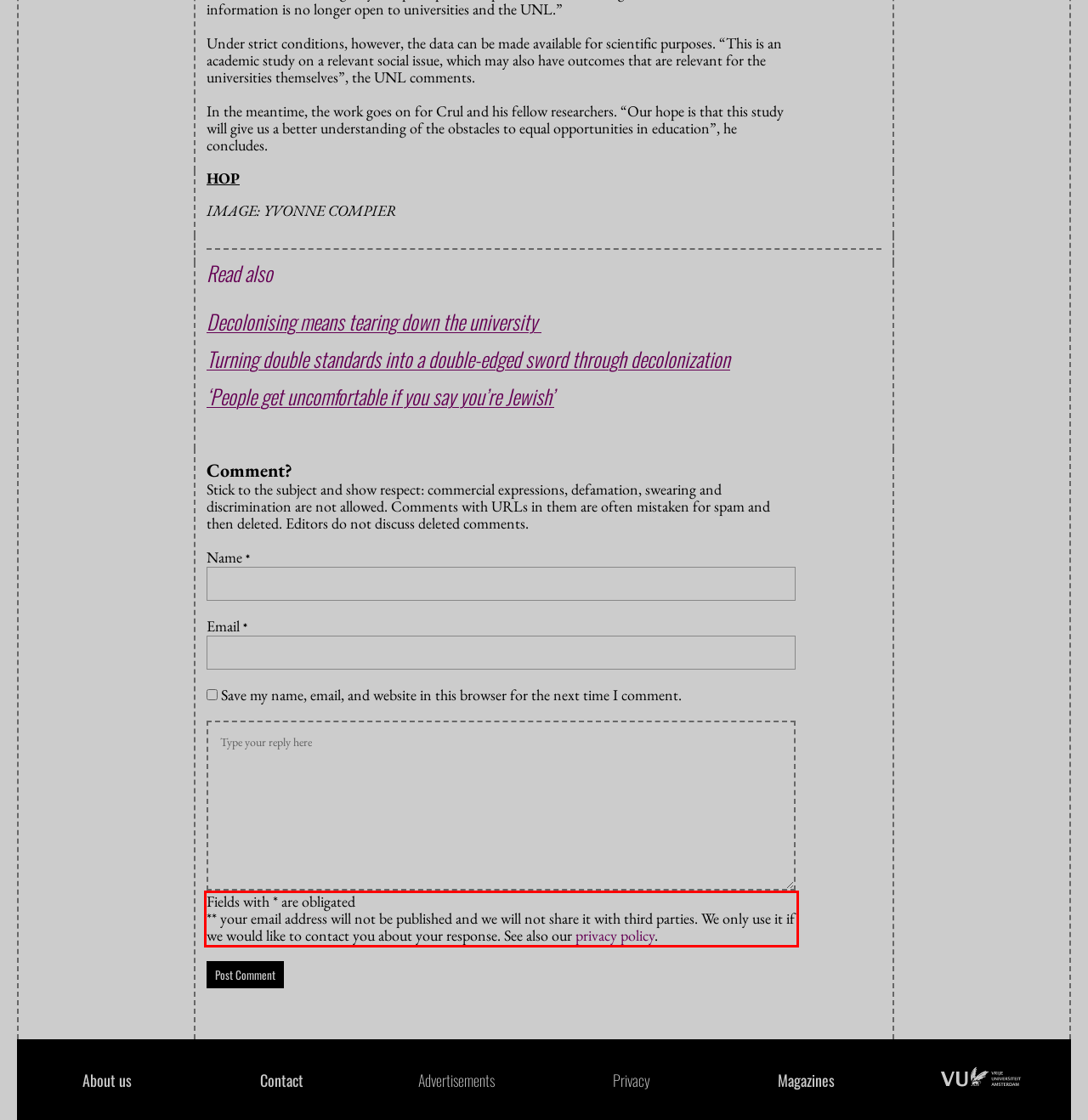Examine the screenshot of the webpage, locate the red bounding box, and generate the text contained within it.

Fields with * are obligated ** your email address will not be published and we will not share it with third parties. We only use it if we would like to contact you about your response. See also our privacy policy.